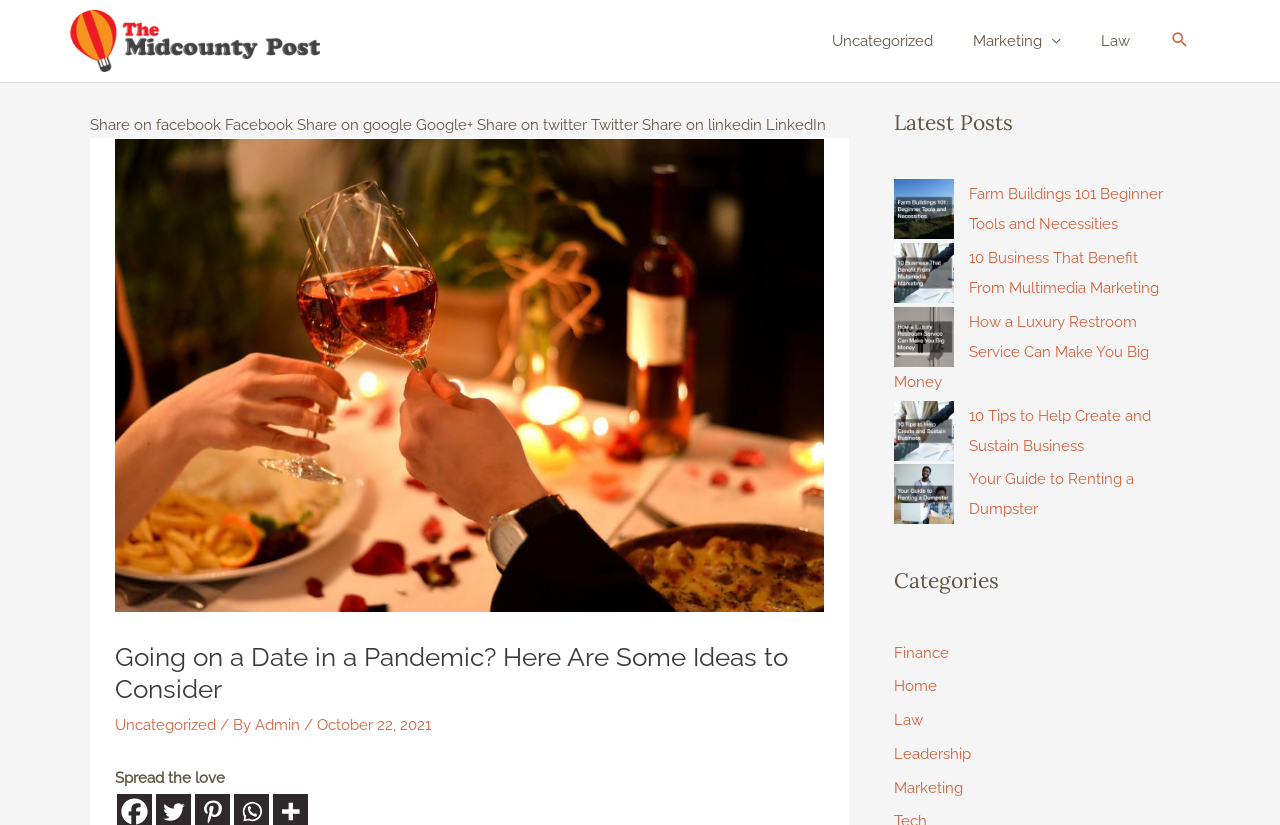Pinpoint the bounding box coordinates of the element you need to click to execute the following instruction: "Share on Facebook". The bounding box should be represented by four float numbers between 0 and 1, in the format [left, top, right, bottom].

[0.07, 0.141, 0.645, 0.162]